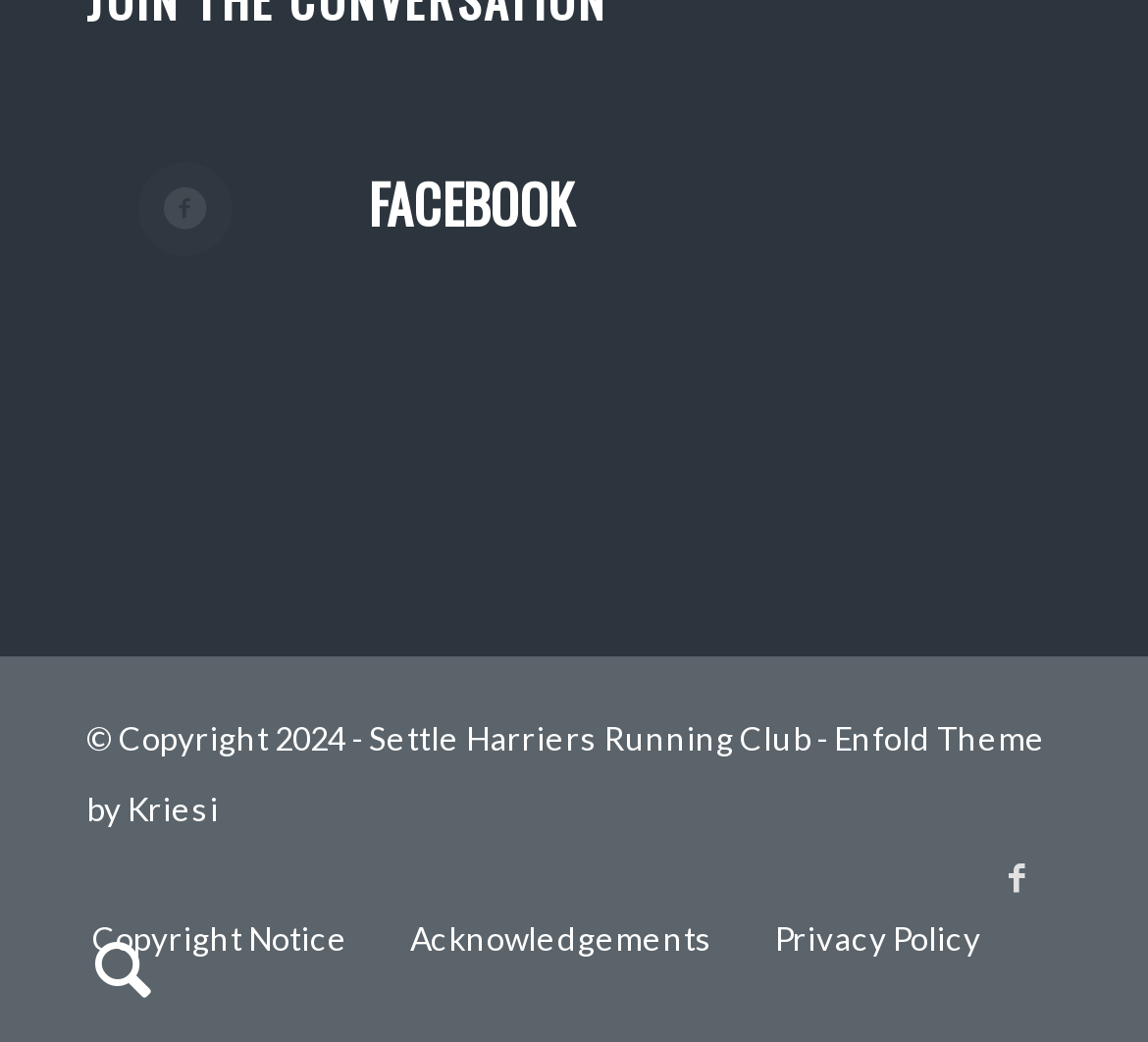Specify the bounding box coordinates of the area to click in order to execute this command: 'View publication server'. The coordinates should consist of four float numbers ranging from 0 to 1, and should be formatted as [left, top, right, bottom].

None